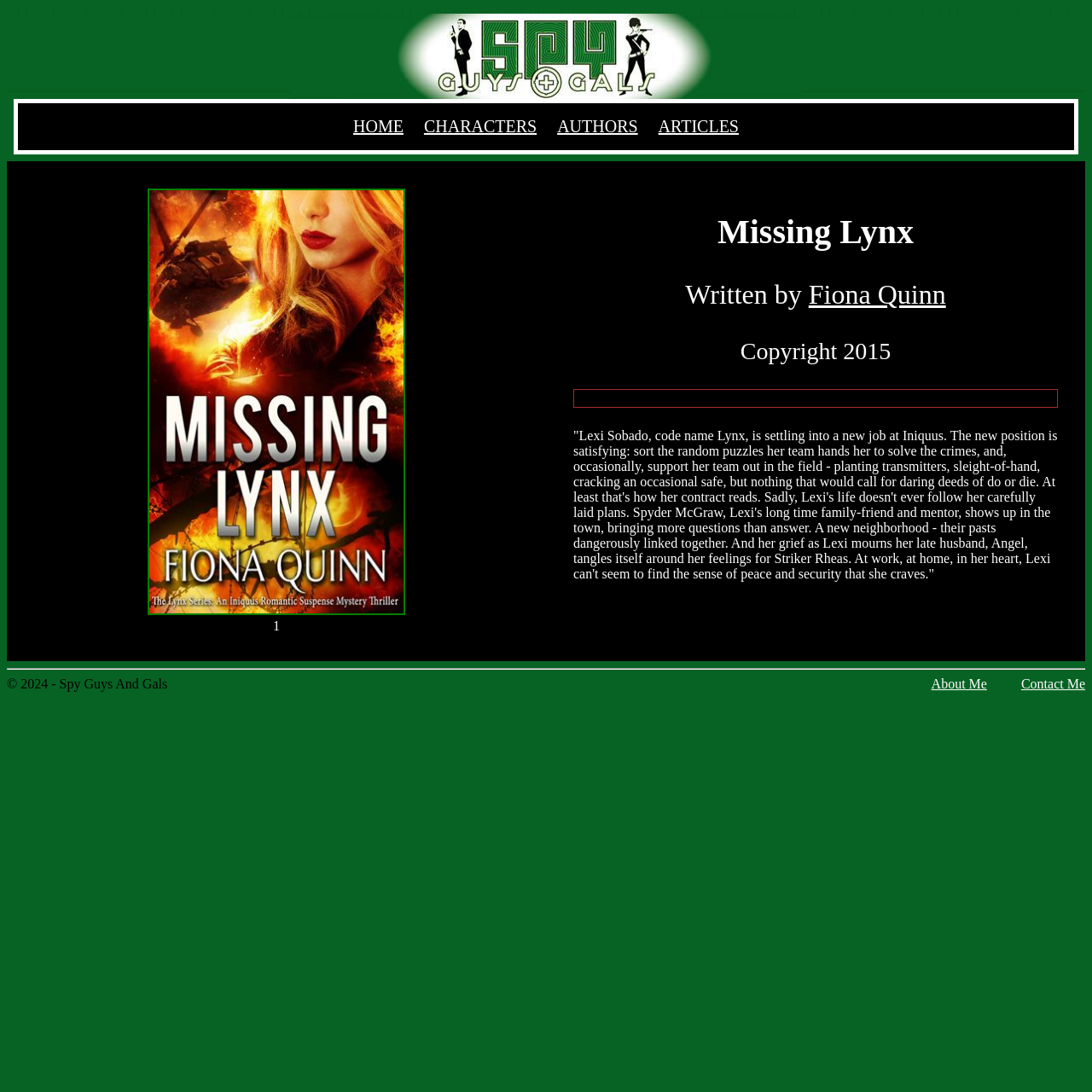Highlight the bounding box coordinates of the element that should be clicked to carry out the following instruction: "view characters". The coordinates must be given as four float numbers ranging from 0 to 1, i.e., [left, top, right, bottom].

[0.388, 0.107, 0.492, 0.124]